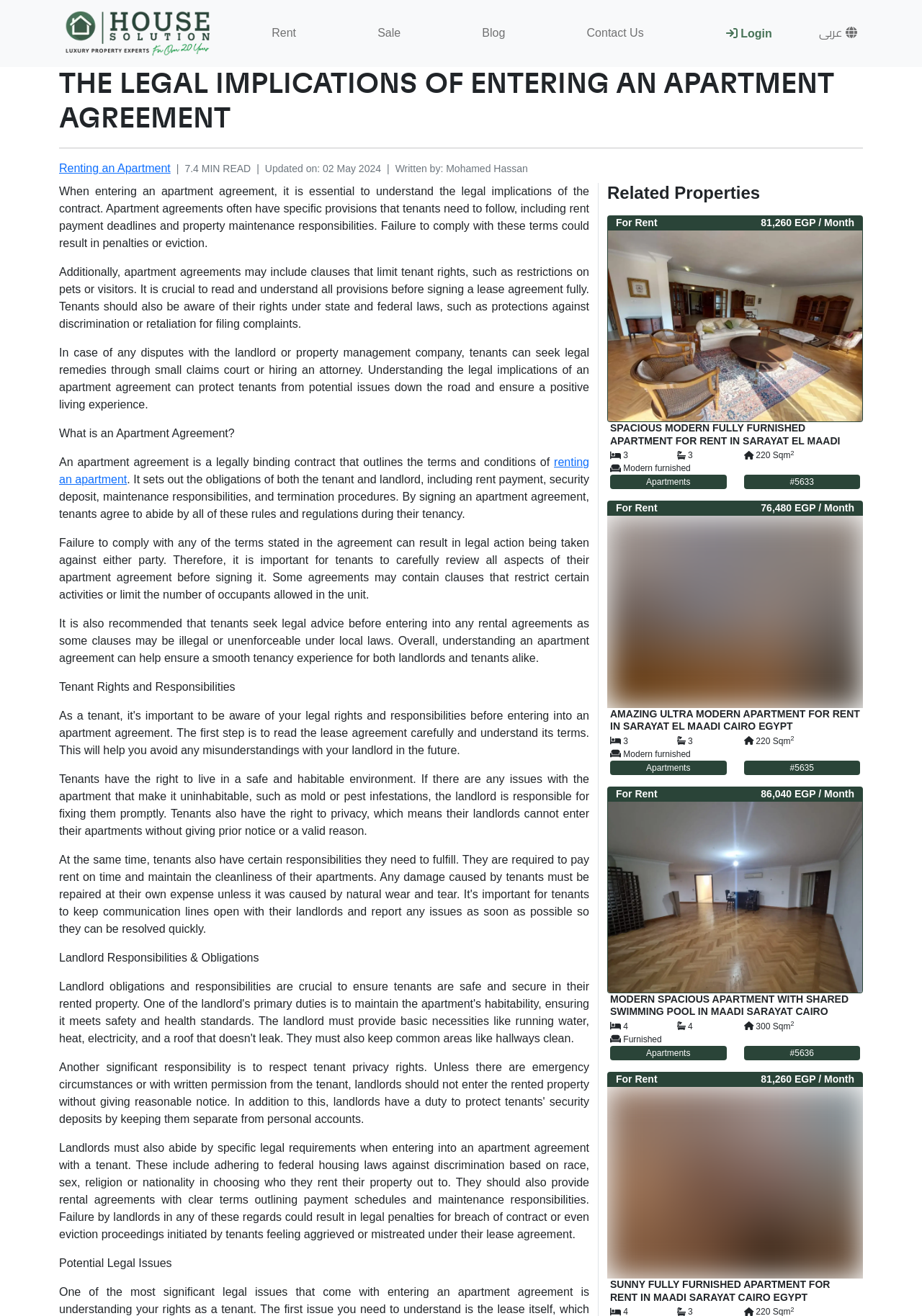Locate the bounding box coordinates of the area you need to click to fulfill this instruction: 'Click the 'عربى' button'. The coordinates must be in the form of four float numbers ranging from 0 to 1: [left, top, right, bottom].

[0.882, 0.014, 0.936, 0.036]